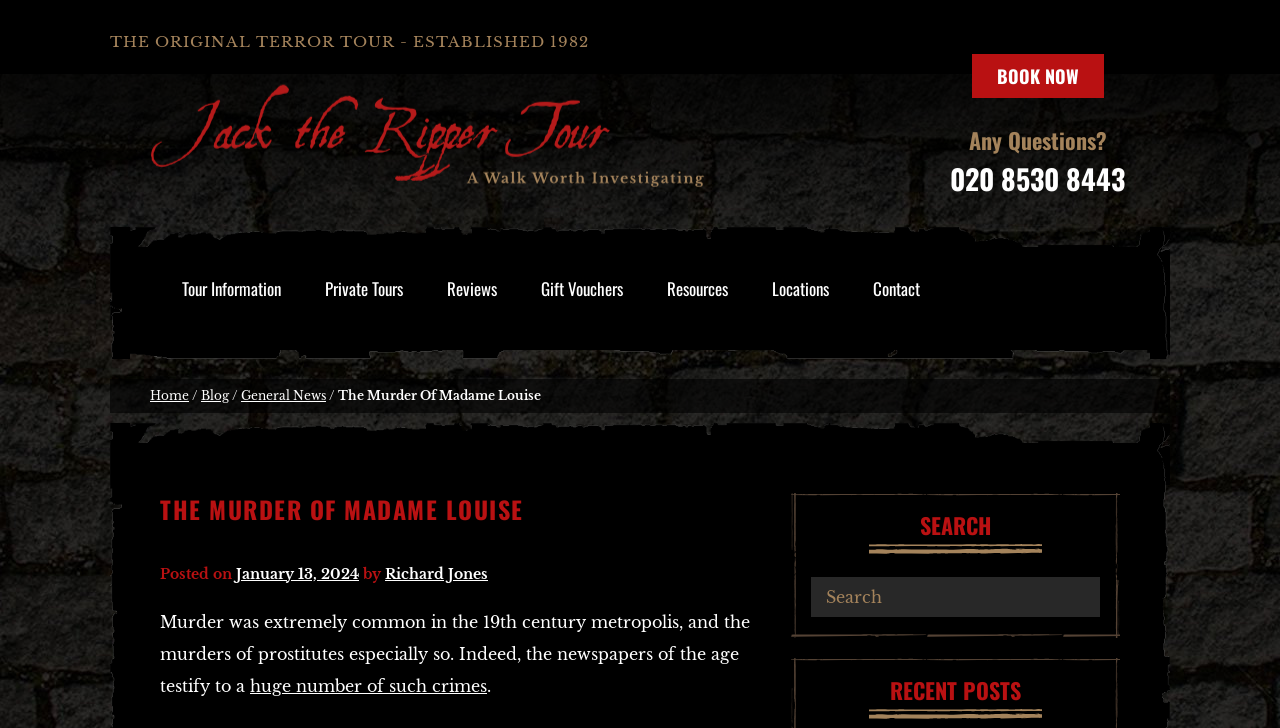Calculate the bounding box coordinates for the UI element based on the following description: "Tour Information". Ensure the coordinates are four float numbers between 0 and 1, i.e., [left, top, right, bottom].

[0.125, 0.367, 0.237, 0.451]